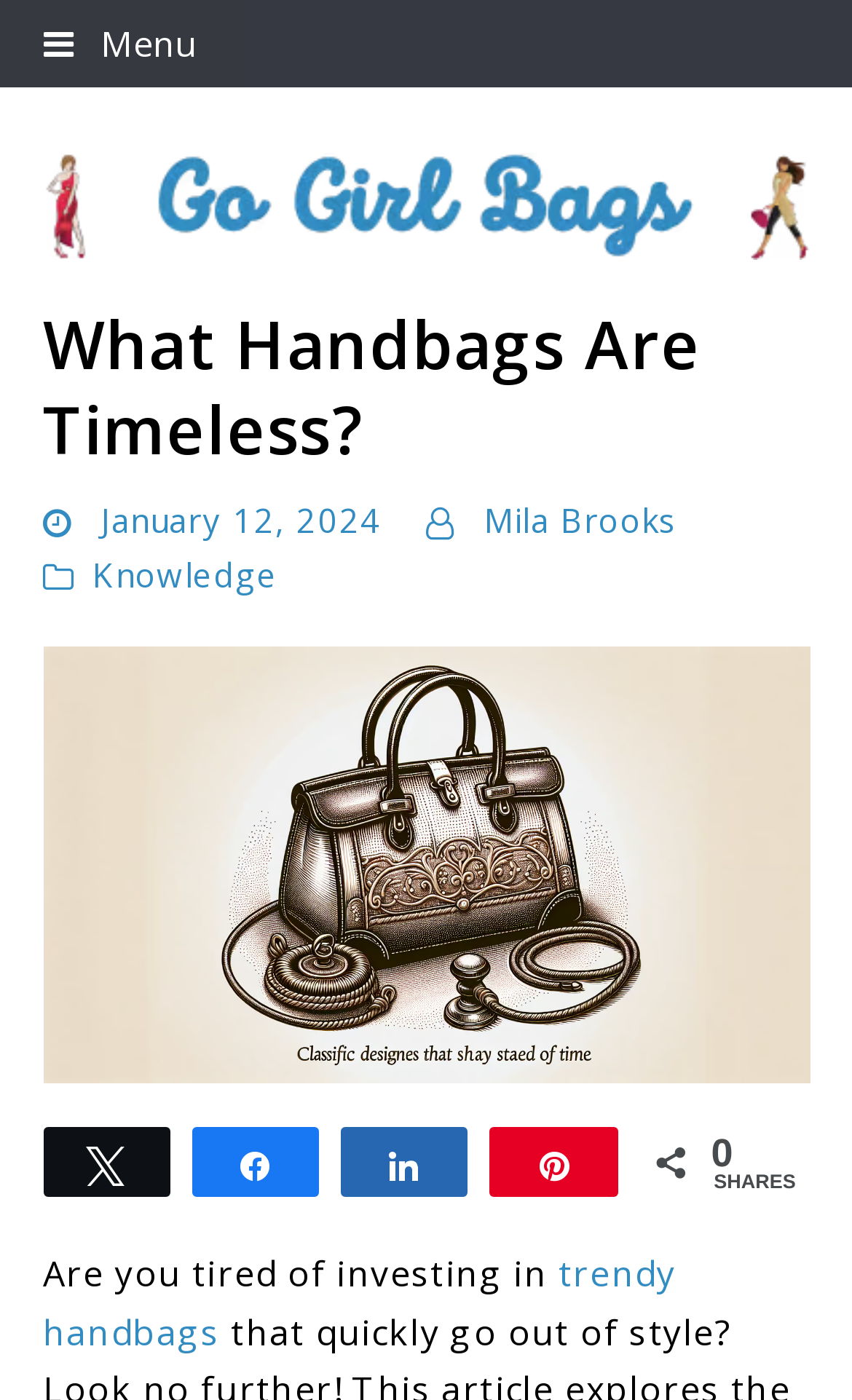Specify the bounding box coordinates of the area to click in order to follow the given instruction: "Click the menu button."

[0.0, 0.0, 0.282, 0.062]